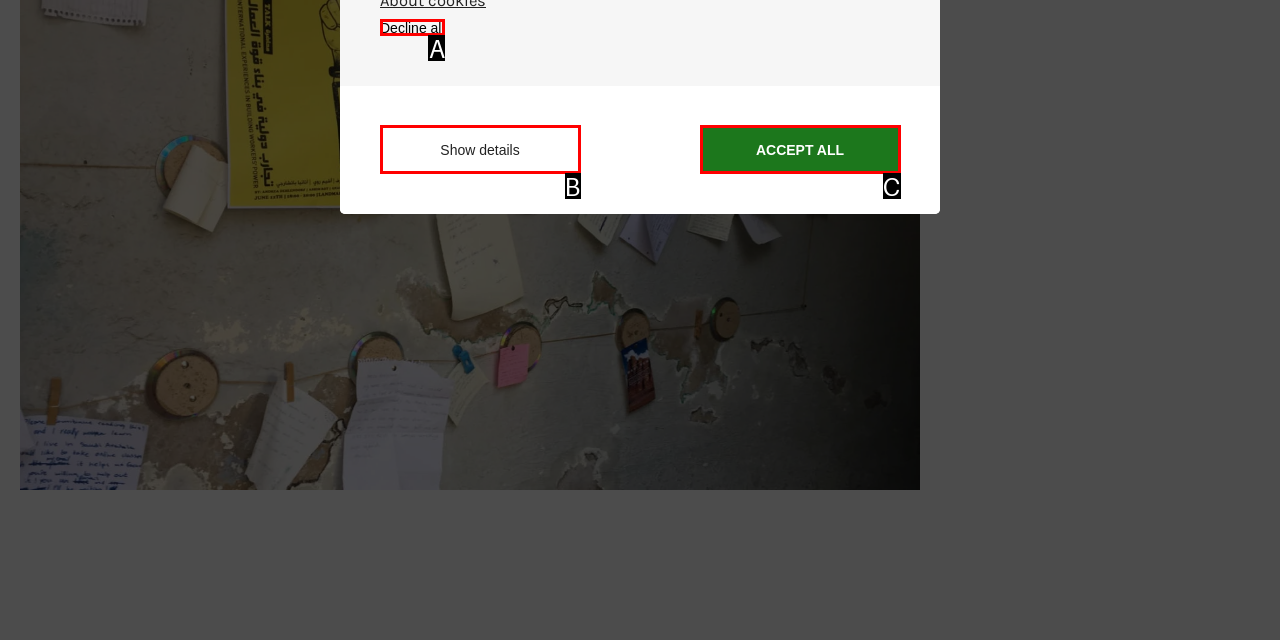Identify the HTML element that matches the description: Accept all. Provide the letter of the correct option from the choices.

C